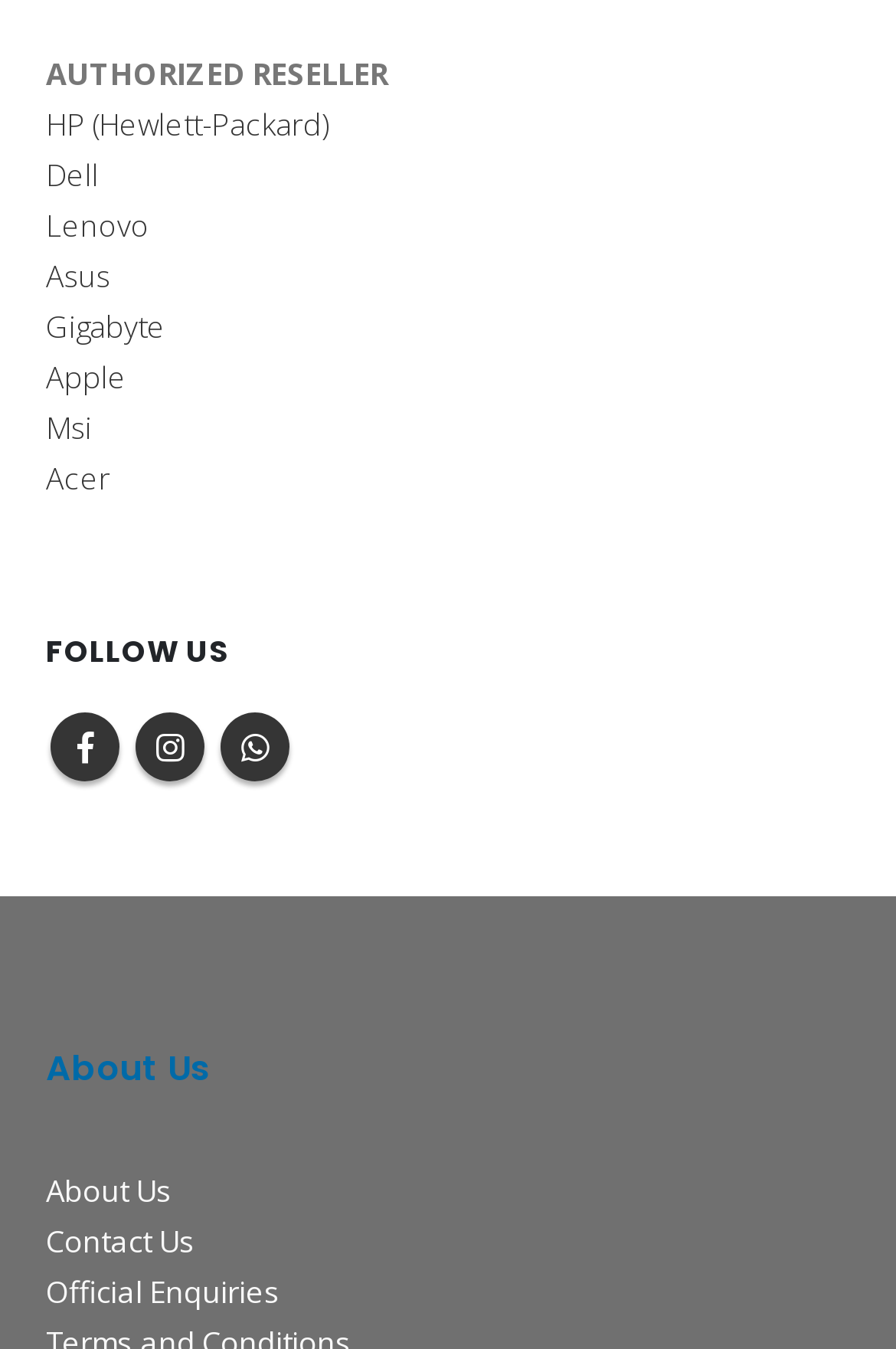What type of company is this webpage likely to be?
Using the image as a reference, answer with just one word or a short phrase.

Technology reseller